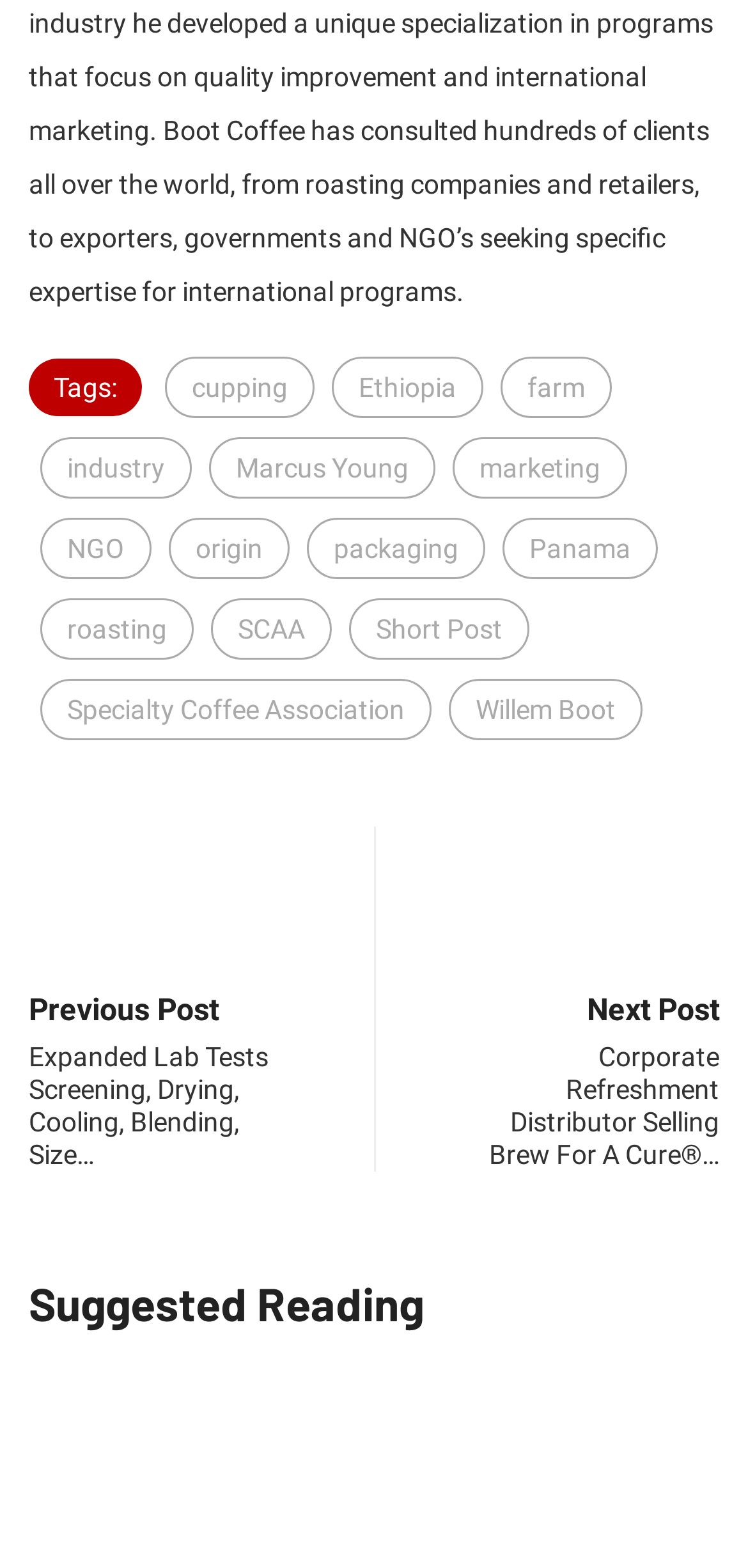Answer the question using only a single word or phrase: 
How many posts are there in the webpage?

3